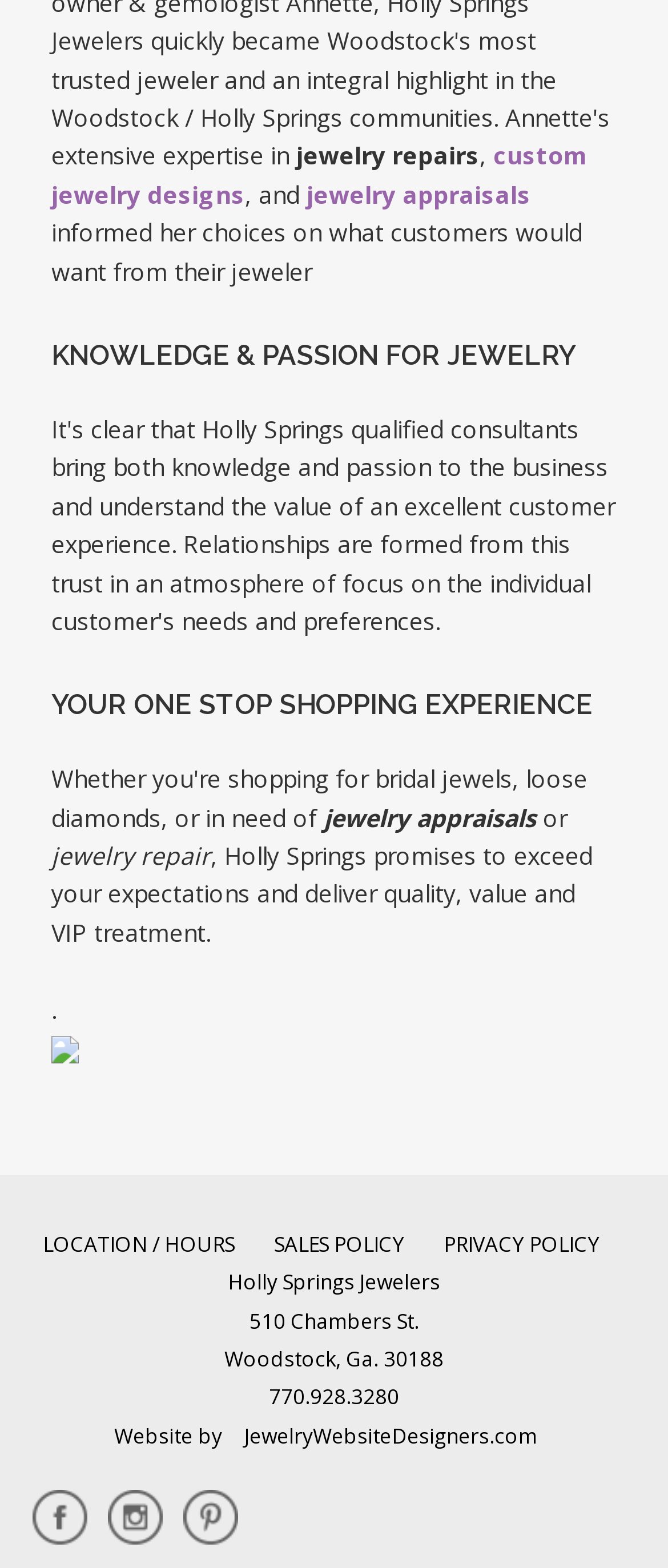Show the bounding box coordinates for the HTML element described as: "pinterest".

[0.274, 0.95, 0.356, 0.985]